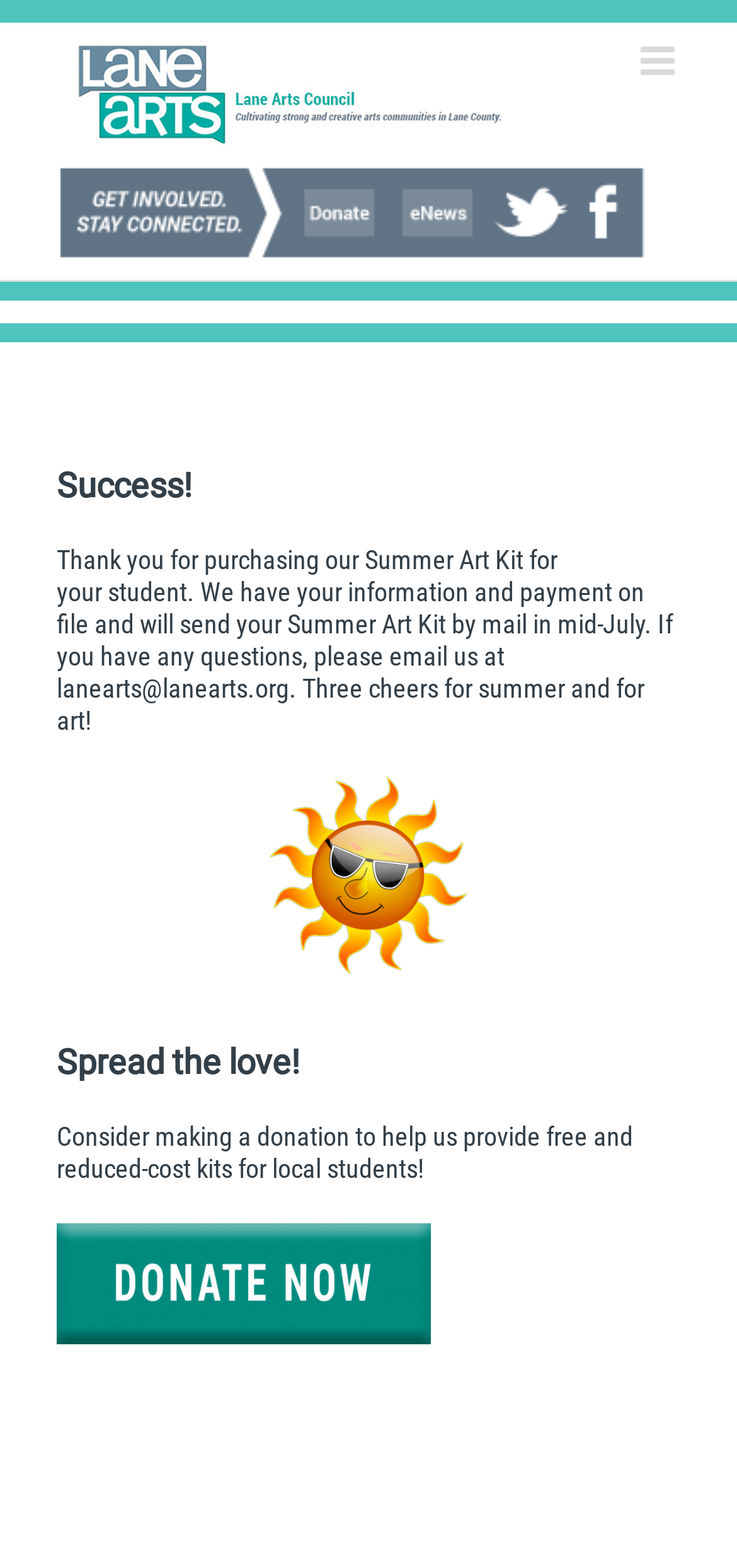Give the bounding box coordinates for the element described by: "aria-label="Toggle mobile menu"".

[0.869, 0.027, 0.923, 0.052]